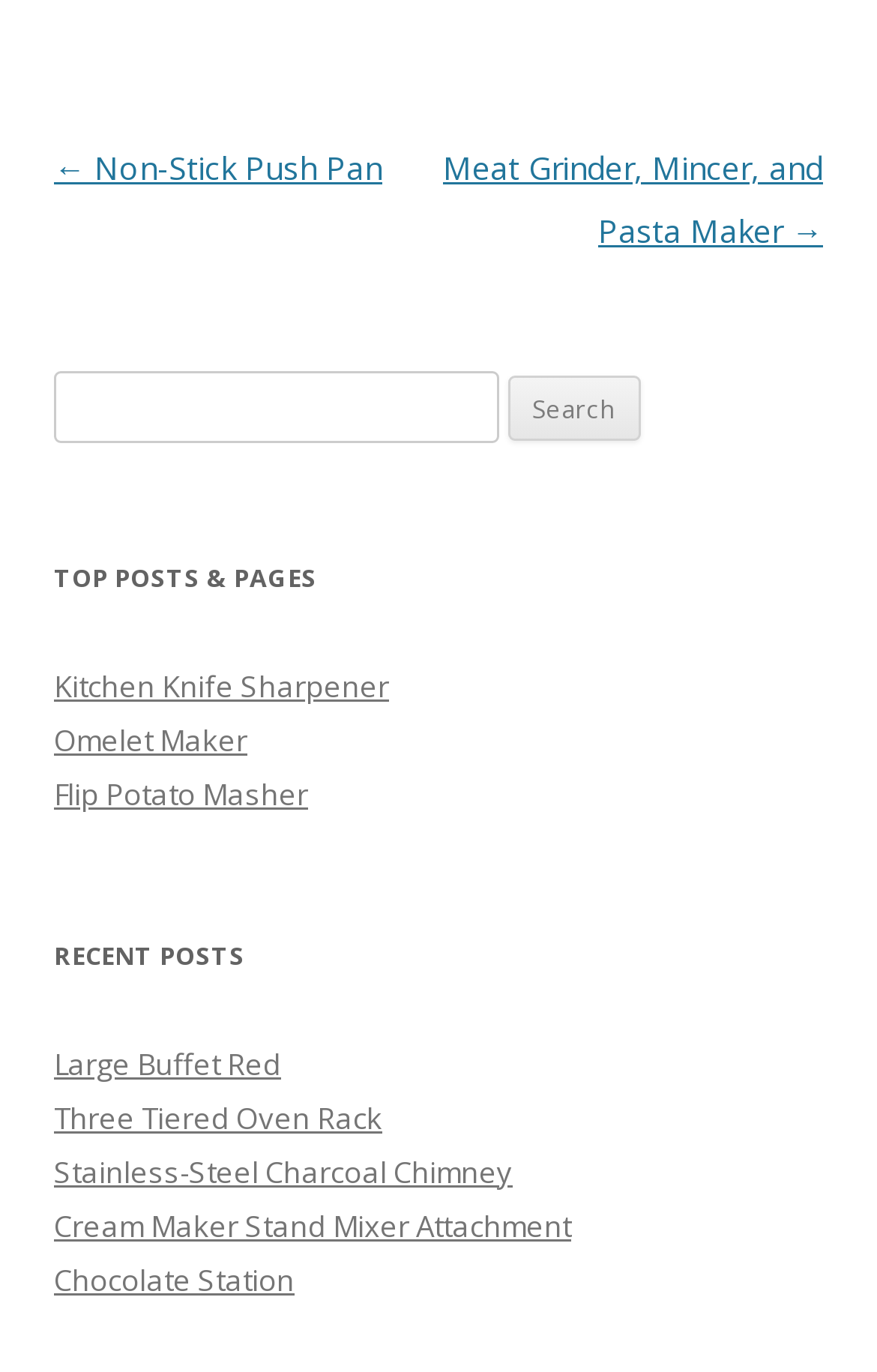Locate the bounding box coordinates of the area that needs to be clicked to fulfill the following instruction: "Read the Kitchen Knife Sharpener post". The coordinates should be in the format of four float numbers between 0 and 1, namely [left, top, right, bottom].

[0.062, 0.485, 0.444, 0.514]